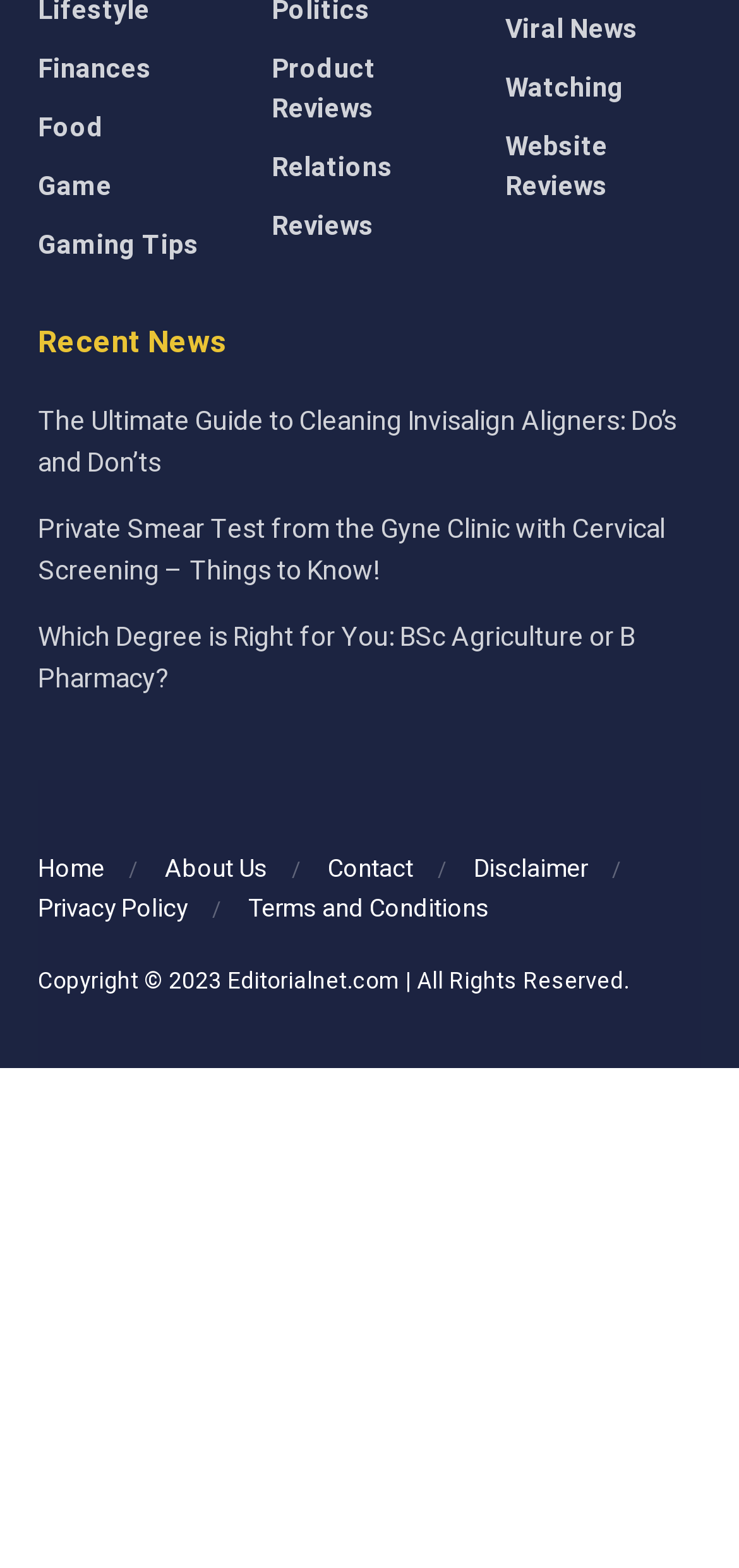Please identify the bounding box coordinates of the region to click in order to complete the given instruction: "learn about the privacy policy". The coordinates should be four float numbers between 0 and 1, i.e., [left, top, right, bottom].

None